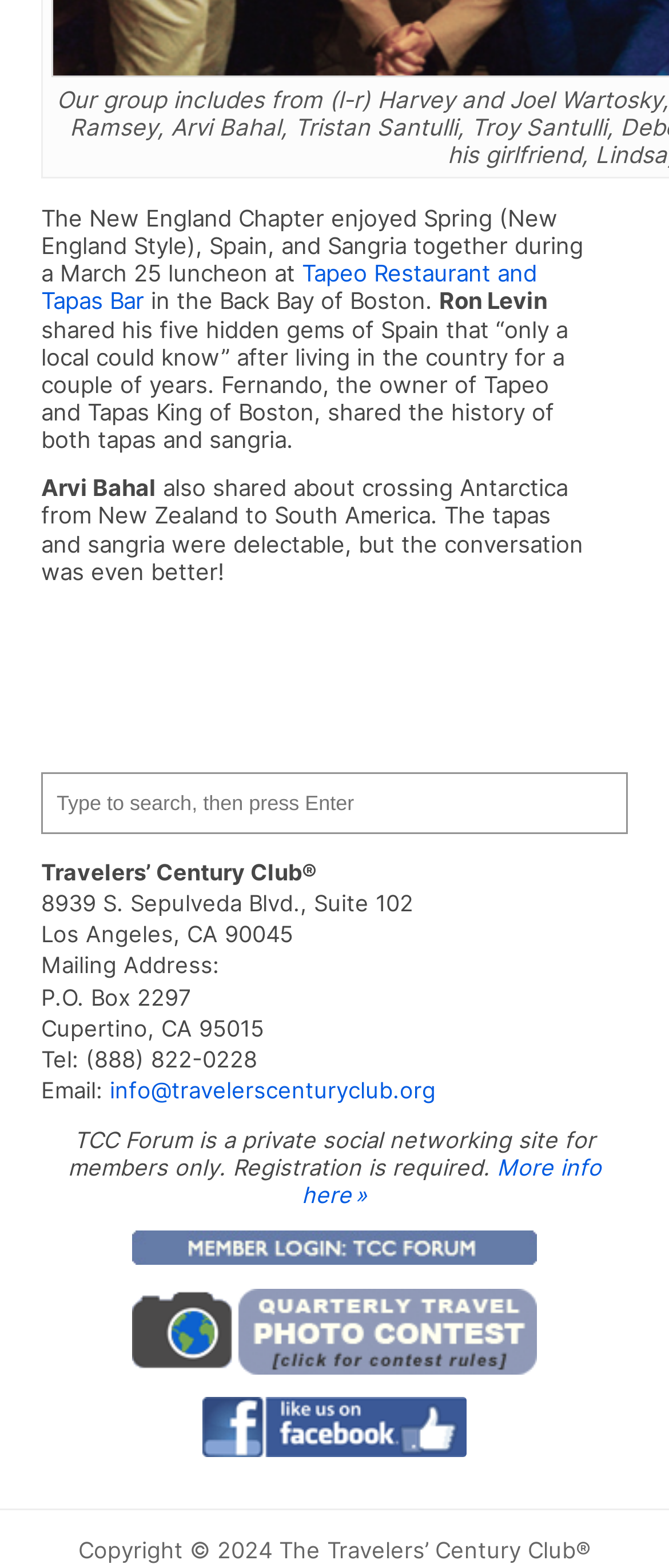Predict the bounding box coordinates of the UI element that matches this description: "More info here »". The coordinates should be in the format [left, top, right, bottom] with each value between 0 and 1.

[0.451, 0.735, 0.899, 0.77]